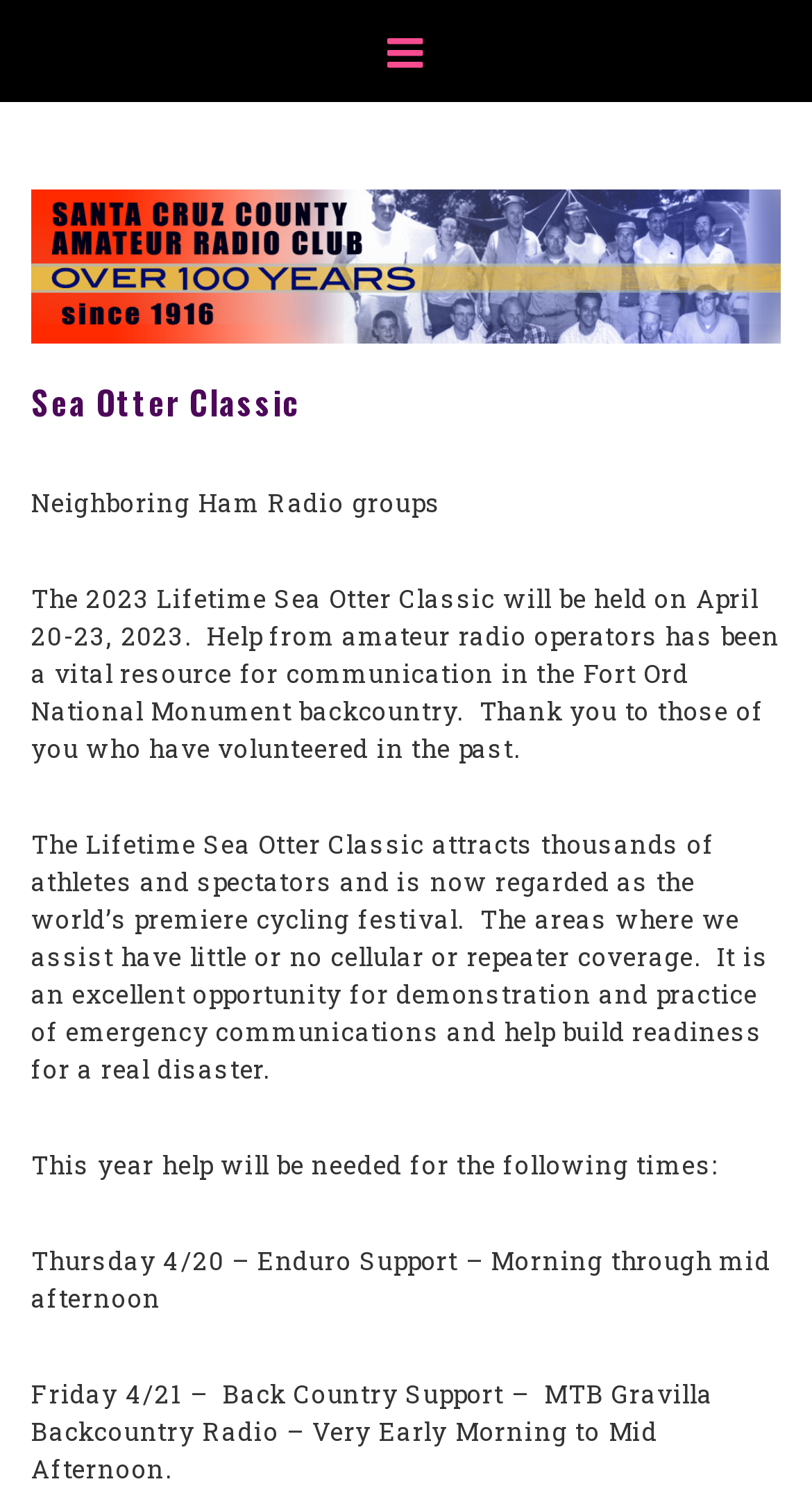What is the name of the cycling festival?
Based on the screenshot, answer the question with a single word or phrase.

The world’s premiere cycling festival